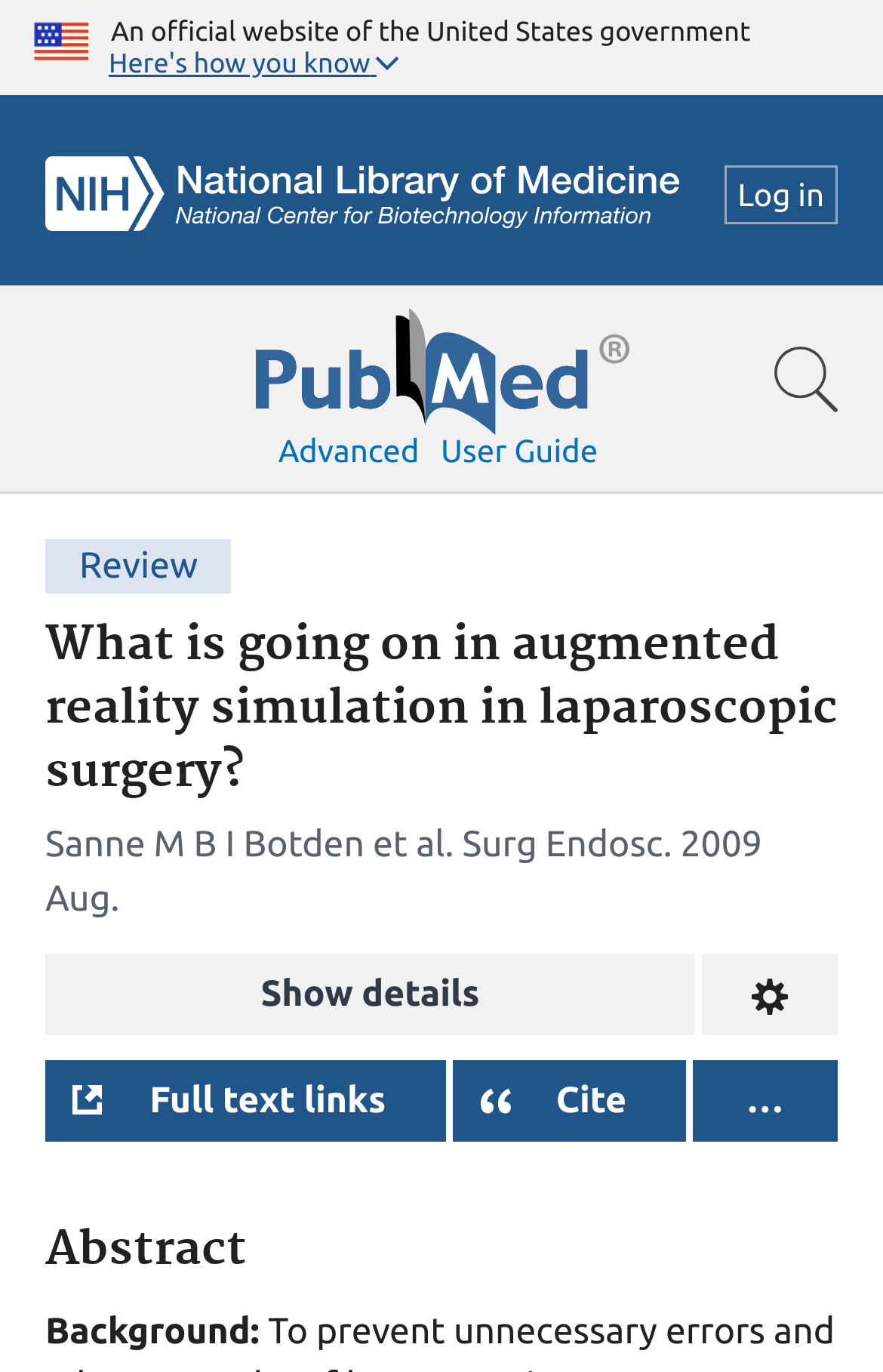Please provide the bounding box coordinates for the element that needs to be clicked to perform the following instruction: "Show search bar". The coordinates should be given as four float numbers between 0 and 1, i.e., [left, top, right, bottom].

[0.856, 0.241, 0.969, 0.314]